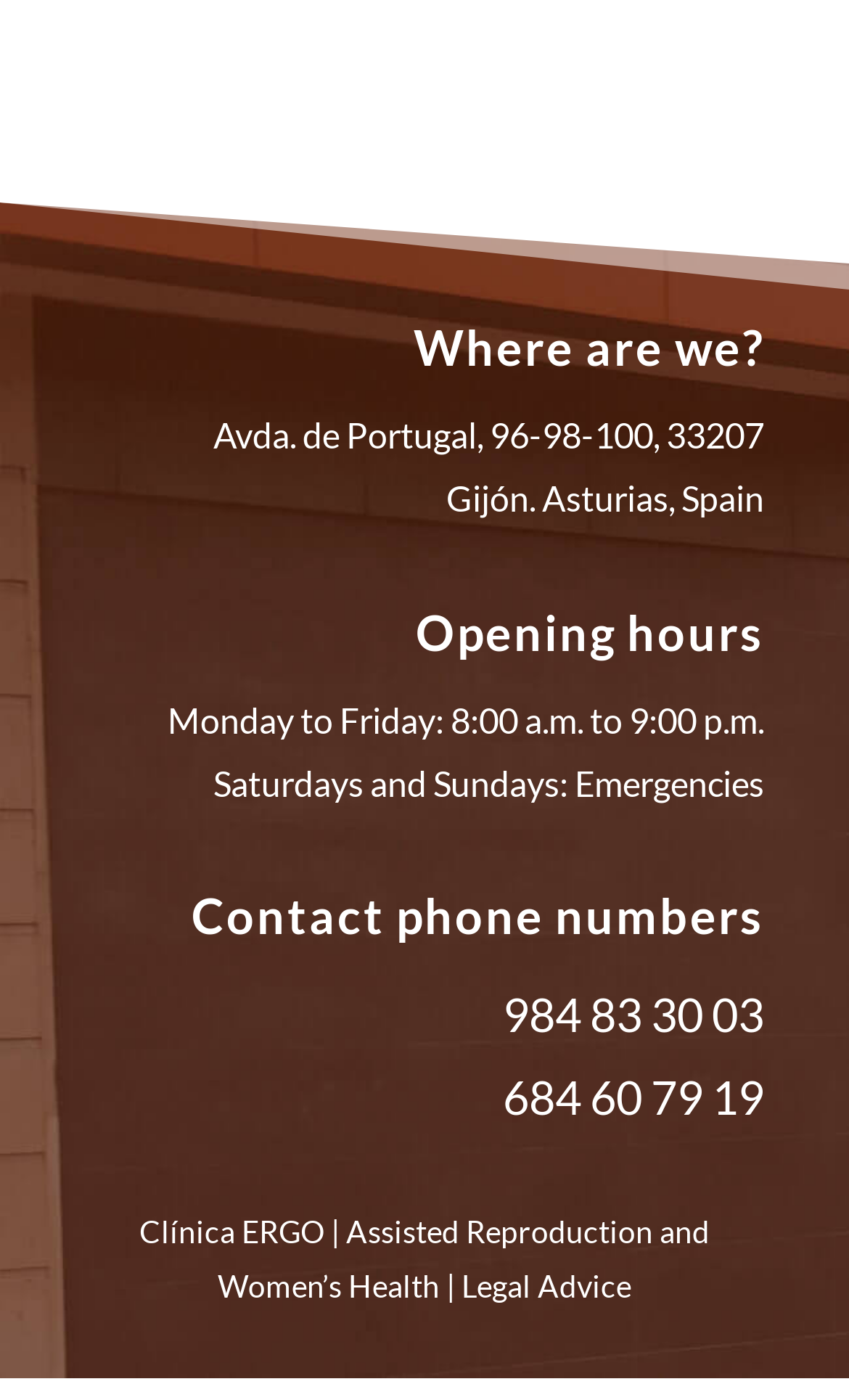Look at the image and give a detailed response to the following question: Is the clinic open on weekends?

I found the information about weekend hours by looking at the static text elements under the 'Opening hours' heading, which specifies that the clinic is open on Saturdays and Sundays only for emergencies.